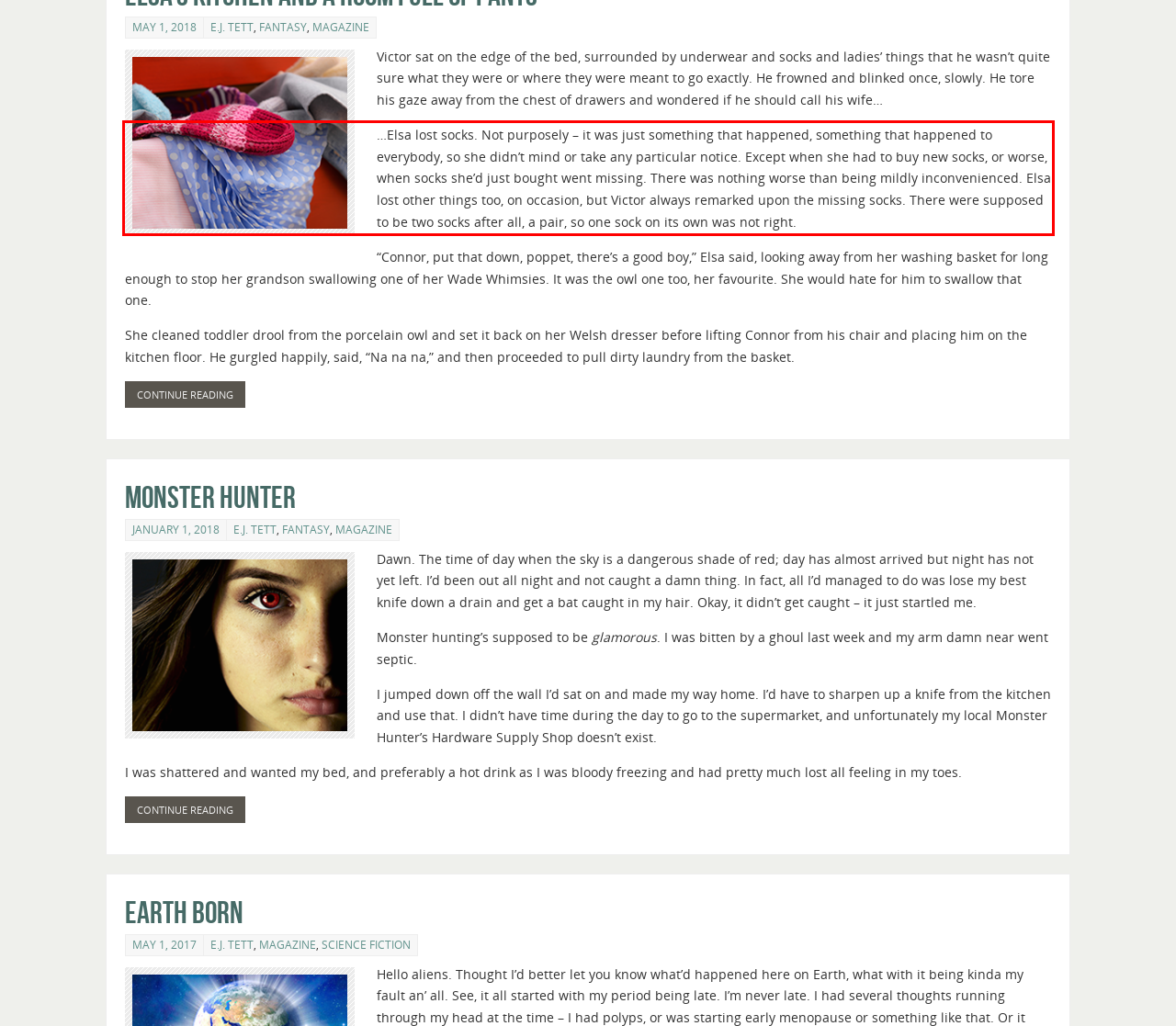Given a screenshot of a webpage containing a red bounding box, perform OCR on the text within this red bounding box and provide the text content.

…Elsa lost socks. Not purposely – it was just something that happened, something that happened to everybody, so she didn’t mind or take any particular notice. Except when she had to buy new socks, or worse, when socks she’d just bought went missing. There was nothing worse than being mildly inconvenienced. Elsa lost other things too, on occasion, but Victor always remarked upon the missing socks. There were supposed to be two socks after all, a pair, so one sock on its own was not right.